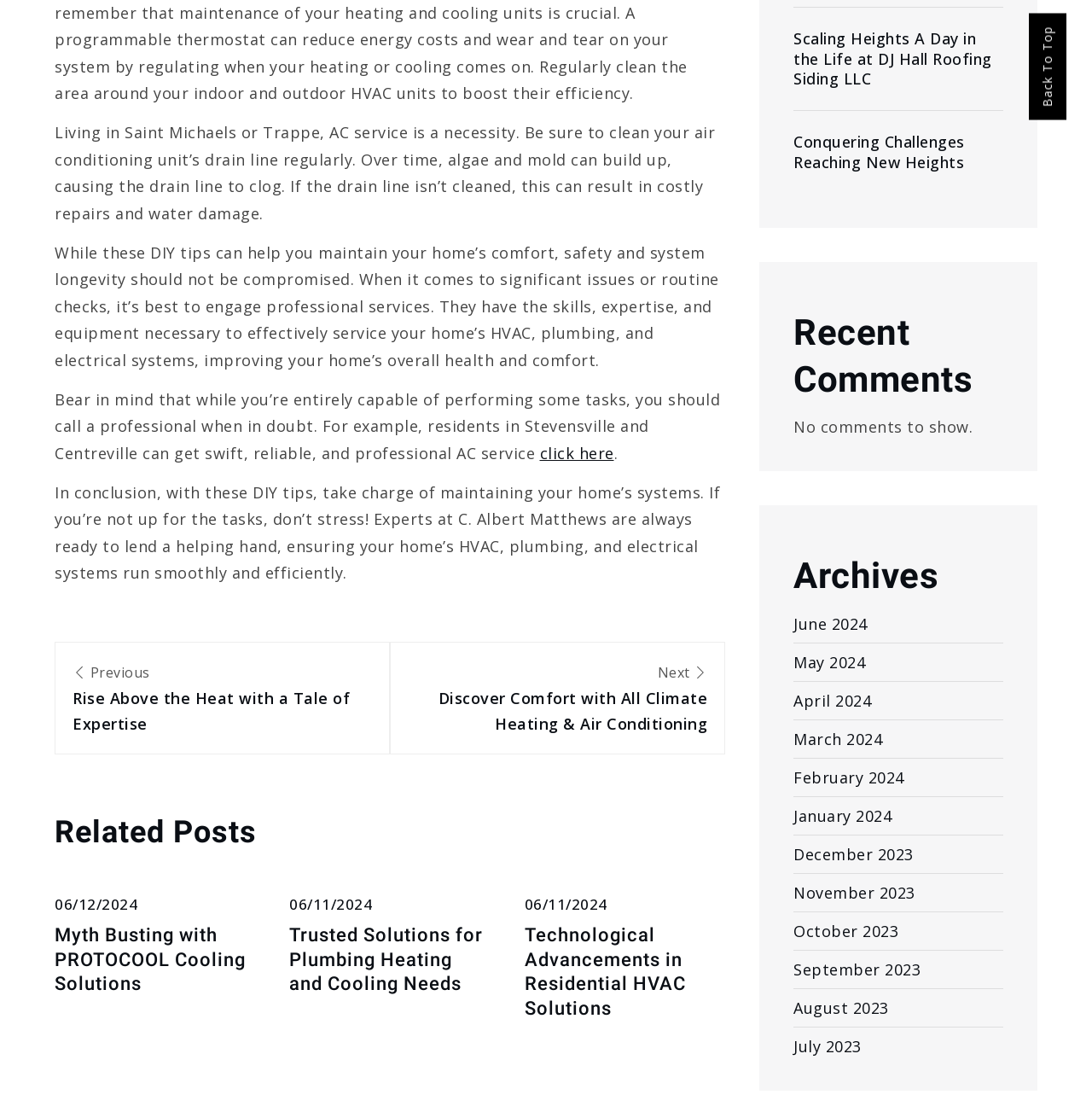Locate the bounding box coordinates of the element to click to perform the following action: 'go back to top'. The coordinates should be given as four float values between 0 and 1, in the form of [left, top, right, bottom].

[0.952, 0.023, 0.966, 0.096]